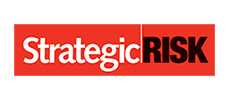Based on the image, please elaborate on the answer to the following question:
What font style is used for the word 'Strategic'?

The logo features a bold design with the word 'Strategic' in a sleek, modern font, which implies that the font style used for the word 'Strategic' is sleek and modern.